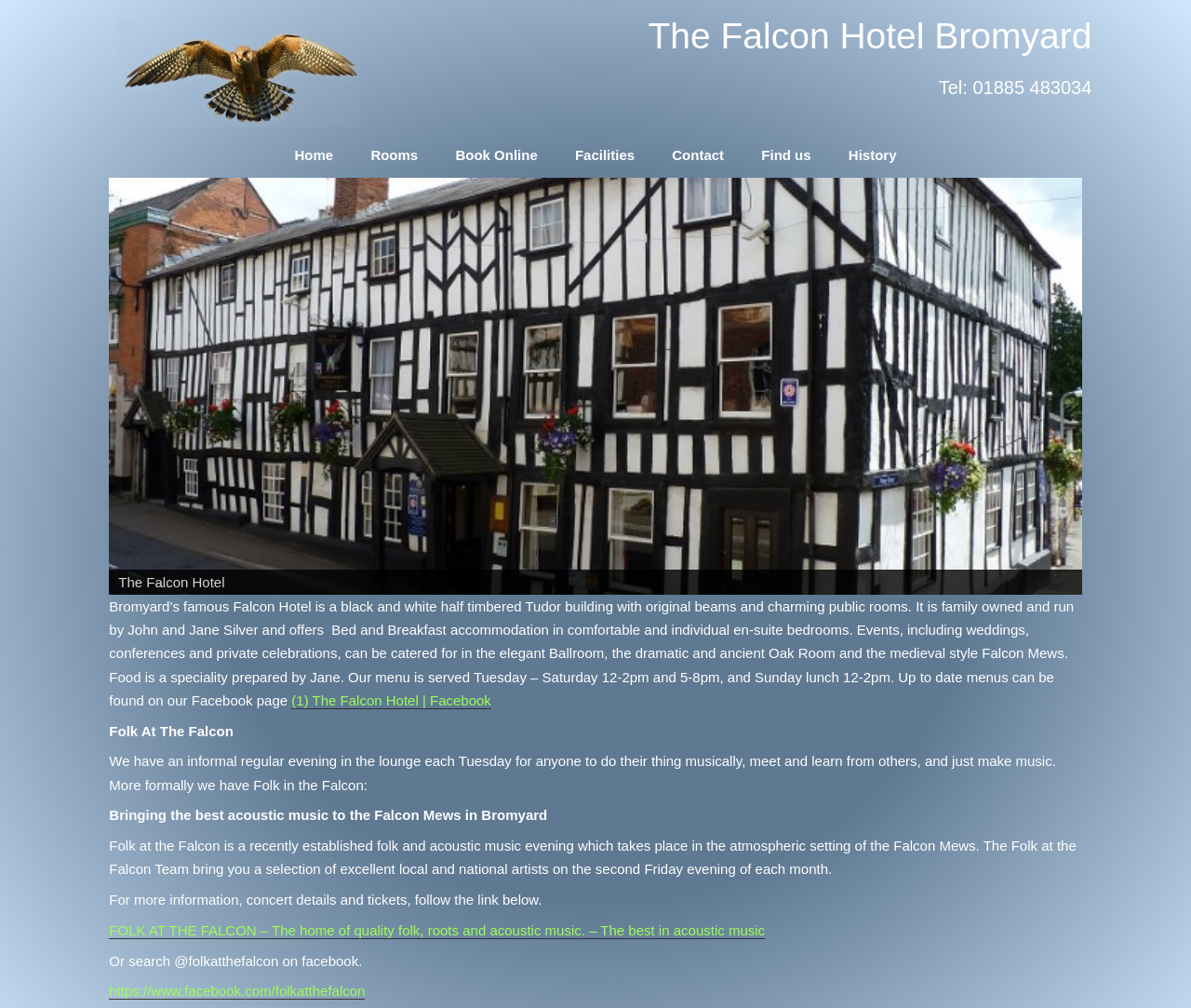Identify the bounding box coordinates of the region I need to click to complete this instruction: "Click the 'Find us' link".

[0.639, 0.146, 0.681, 0.162]